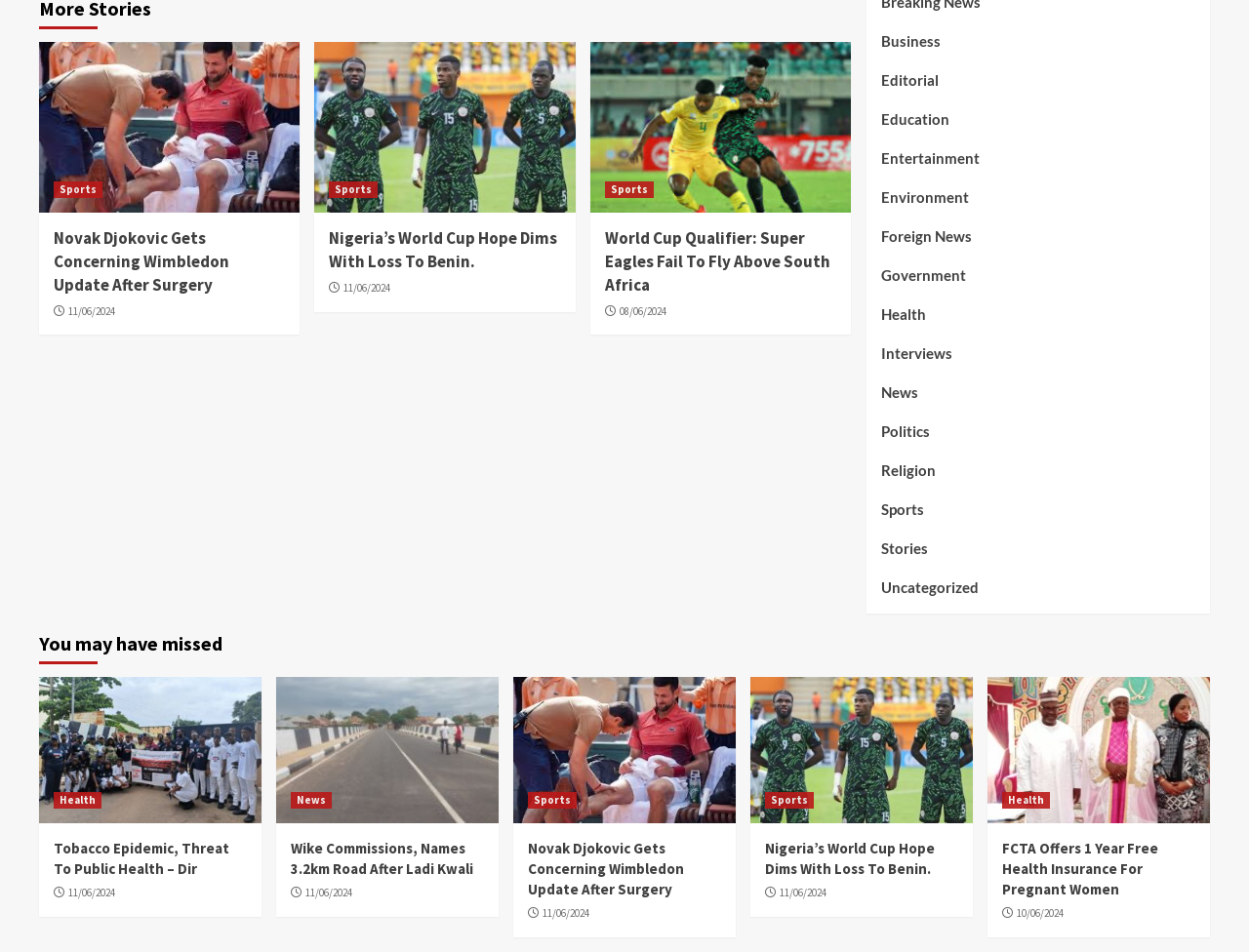Locate the bounding box coordinates of the clickable region necessary to complete the following instruction: "Check the news about Tobacco Epidemic". Provide the coordinates in the format of four float numbers between 0 and 1, i.e., [left, top, right, bottom].

[0.043, 0.881, 0.184, 0.922]